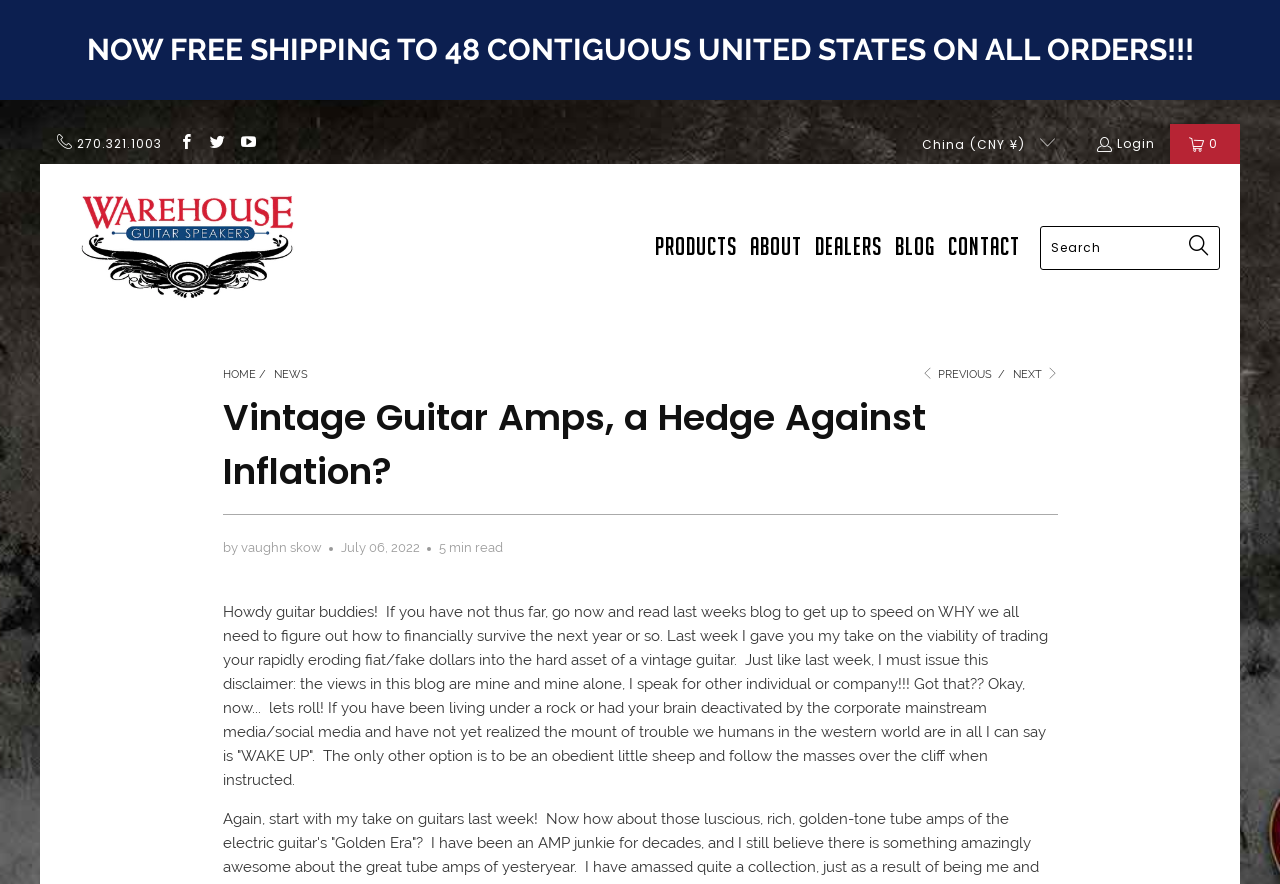Identify the bounding box coordinates for the element that needs to be clicked to fulfill this instruction: "View the NEWS page". Provide the coordinates in the format of four float numbers between 0 and 1: [left, top, right, bottom].

[0.214, 0.416, 0.24, 0.43]